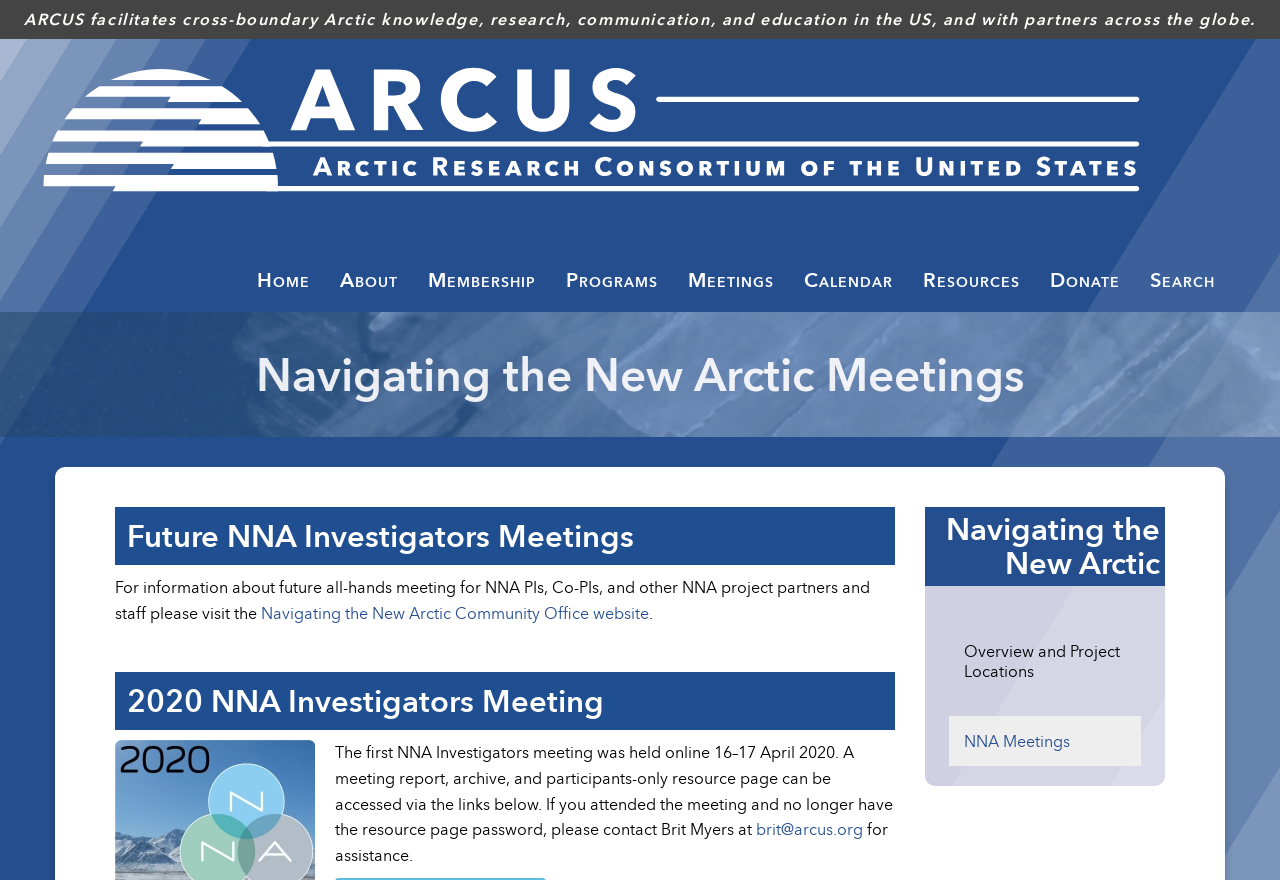What is the name of the community office website?
Please answer the question with a detailed response using the information from the screenshot.

The name of the community office website can be found in the link text 'Navigating the New Arctic Community Office website', which is located in the section about future NNA Investigators meetings.